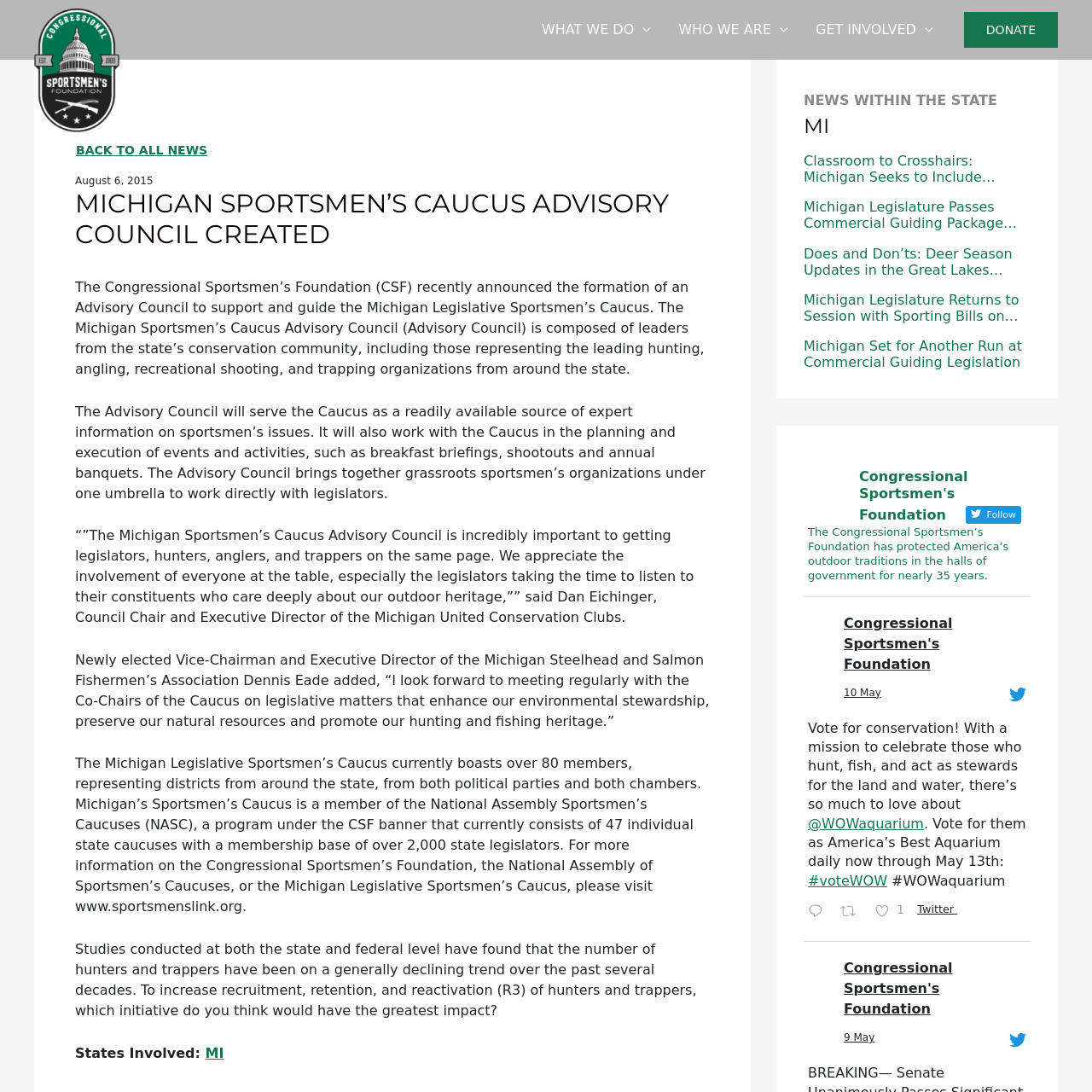Locate the bounding box coordinates of the clickable area to execute the instruction: "Click on the 'Classroom to Crosshairs: Michigan Seeks to Include Hunter Safety in Education Curriculum' link". Provide the coordinates as four float numbers between 0 and 1, represented as [left, top, right, bottom].

[0.736, 0.14, 0.944, 0.17]